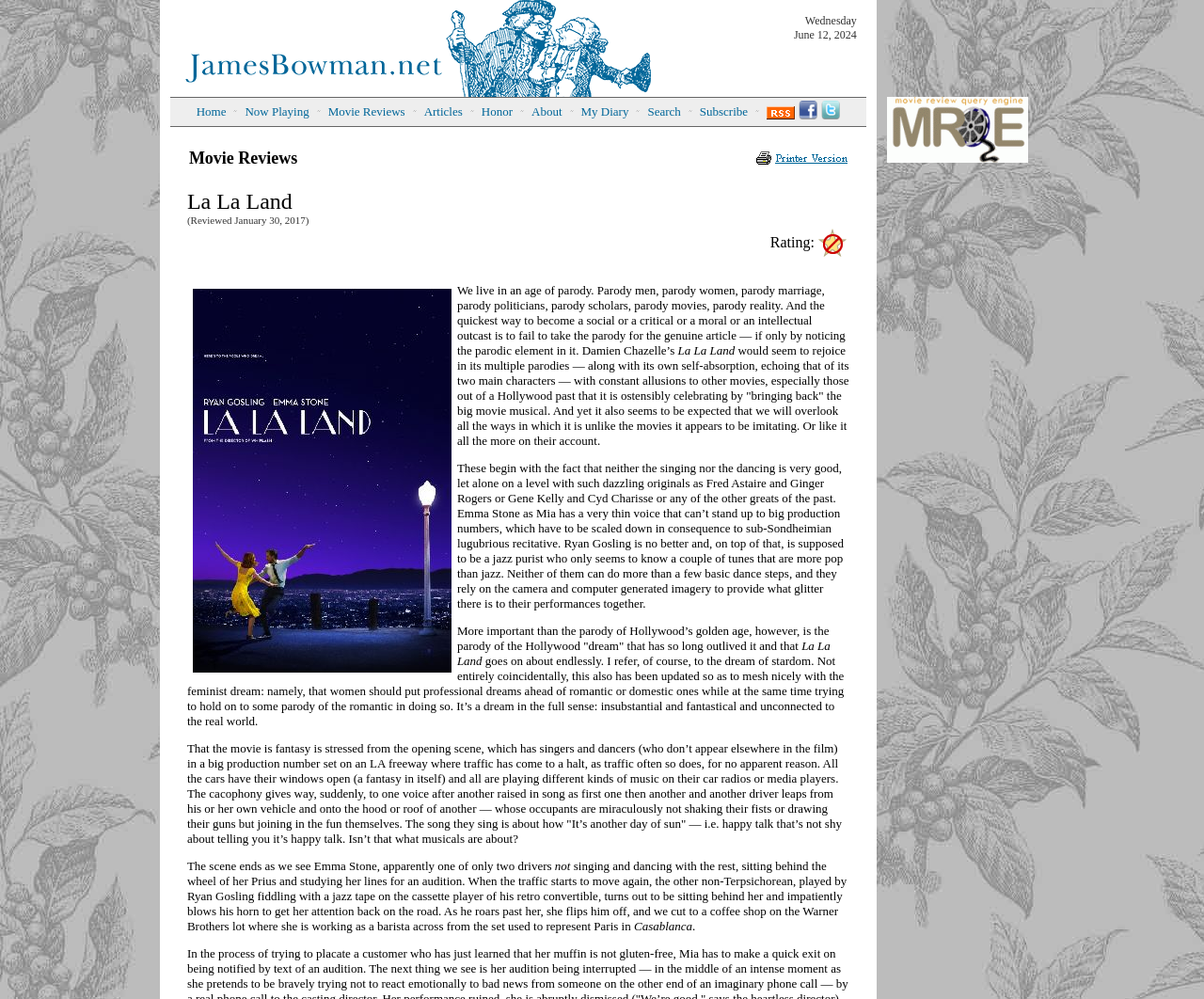Determine the bounding box coordinates of the clickable area required to perform the following instruction: "Read the review of La La Land". The coordinates should be represented as four float numbers between 0 and 1: [left, top, right, bottom].

[0.155, 0.189, 0.705, 0.226]